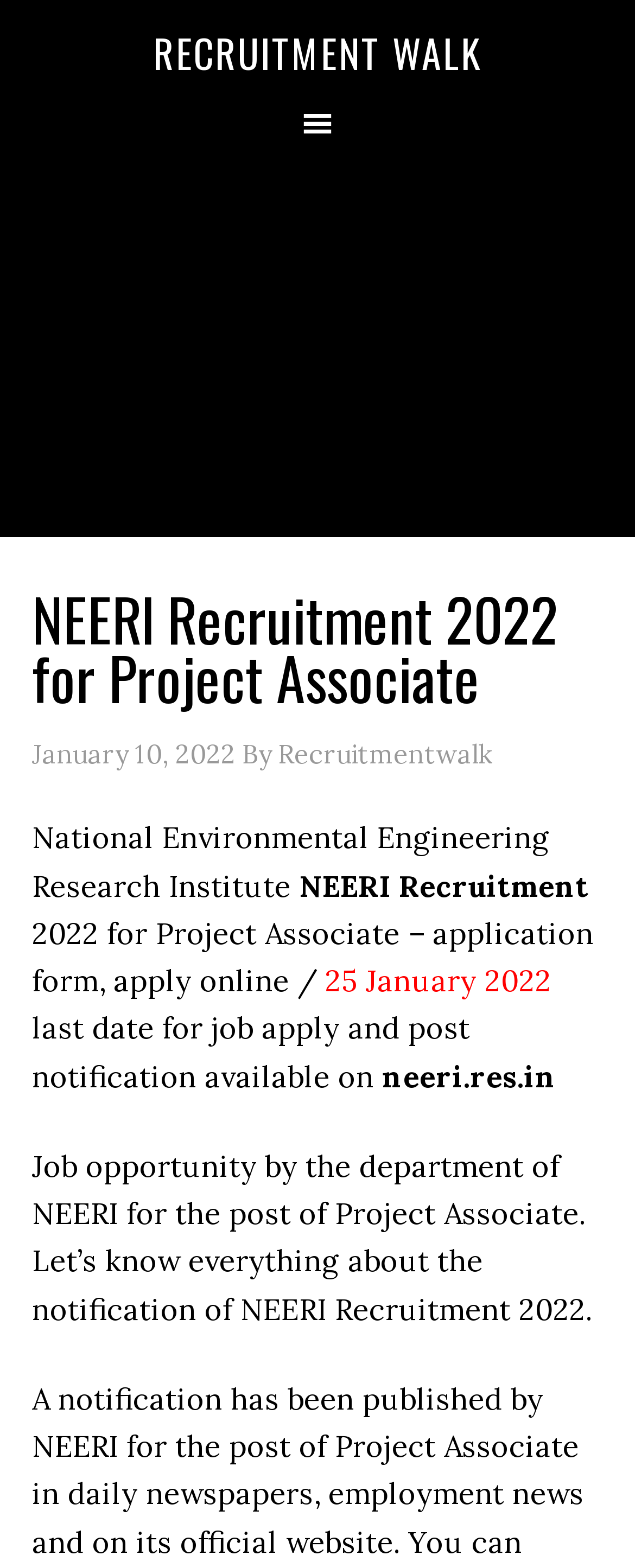Locate the bounding box of the UI element based on this description: "Recruitment Walk". Provide four float numbers between 0 and 1 as [left, top, right, bottom].

[0.241, 0.015, 0.759, 0.052]